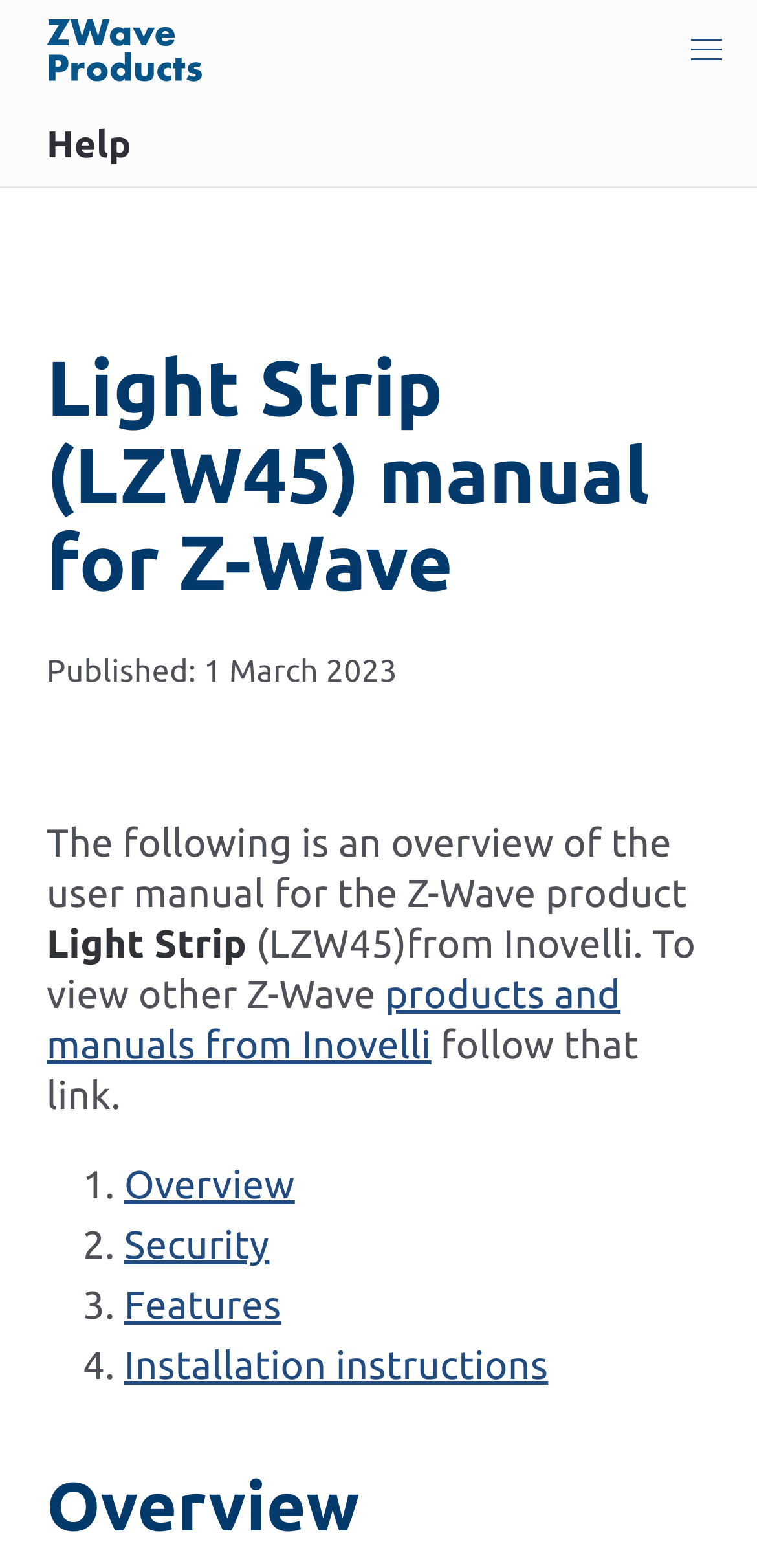Please locate the bounding box coordinates of the element's region that needs to be clicked to follow the instruction: "Click the ZWaveProducts logo". The bounding box coordinates should be provided as four float numbers between 0 and 1, i.e., [left, top, right, bottom].

[0.0, 0.0, 0.297, 0.064]